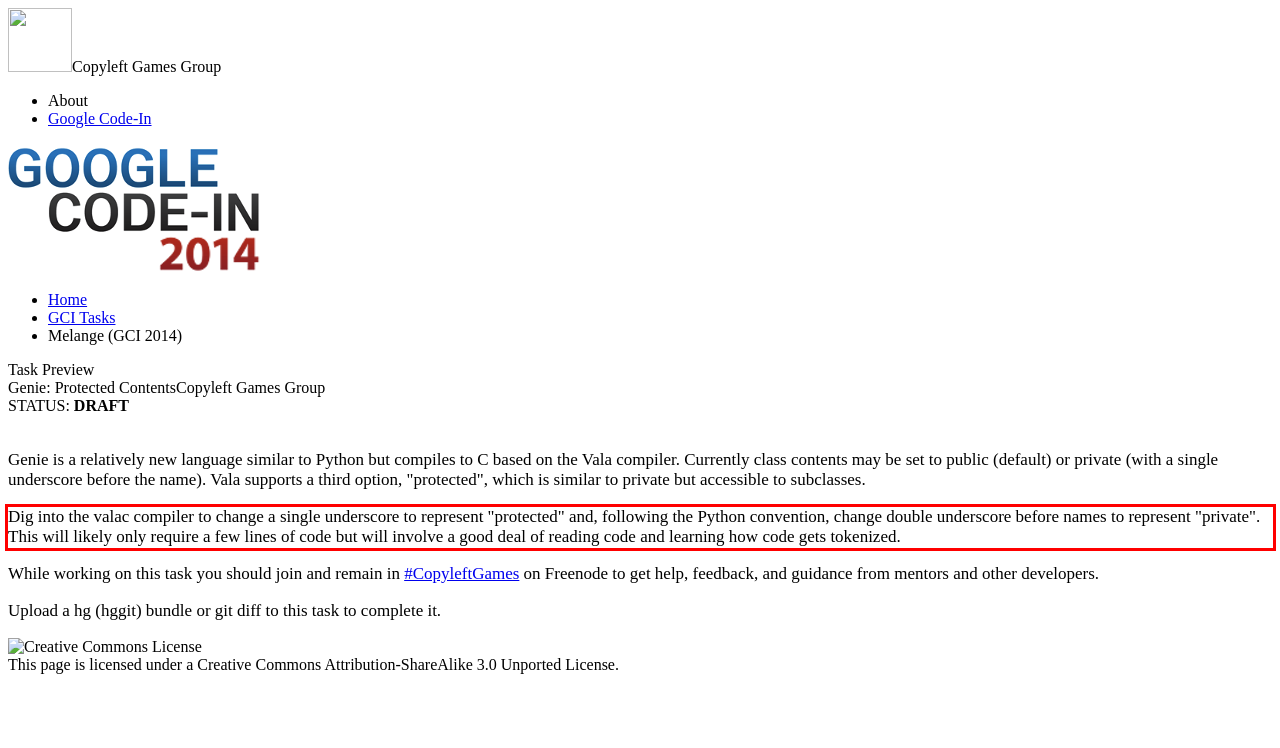Analyze the webpage screenshot and use OCR to recognize the text content in the red bounding box.

Dig into the valac compiler to change a single underscore to represent "protected" and, following the Python convention, change double underscore before names to represent "private". This will likely only require a few lines of code but will involve a good deal of reading code and learning how code gets tokenized.